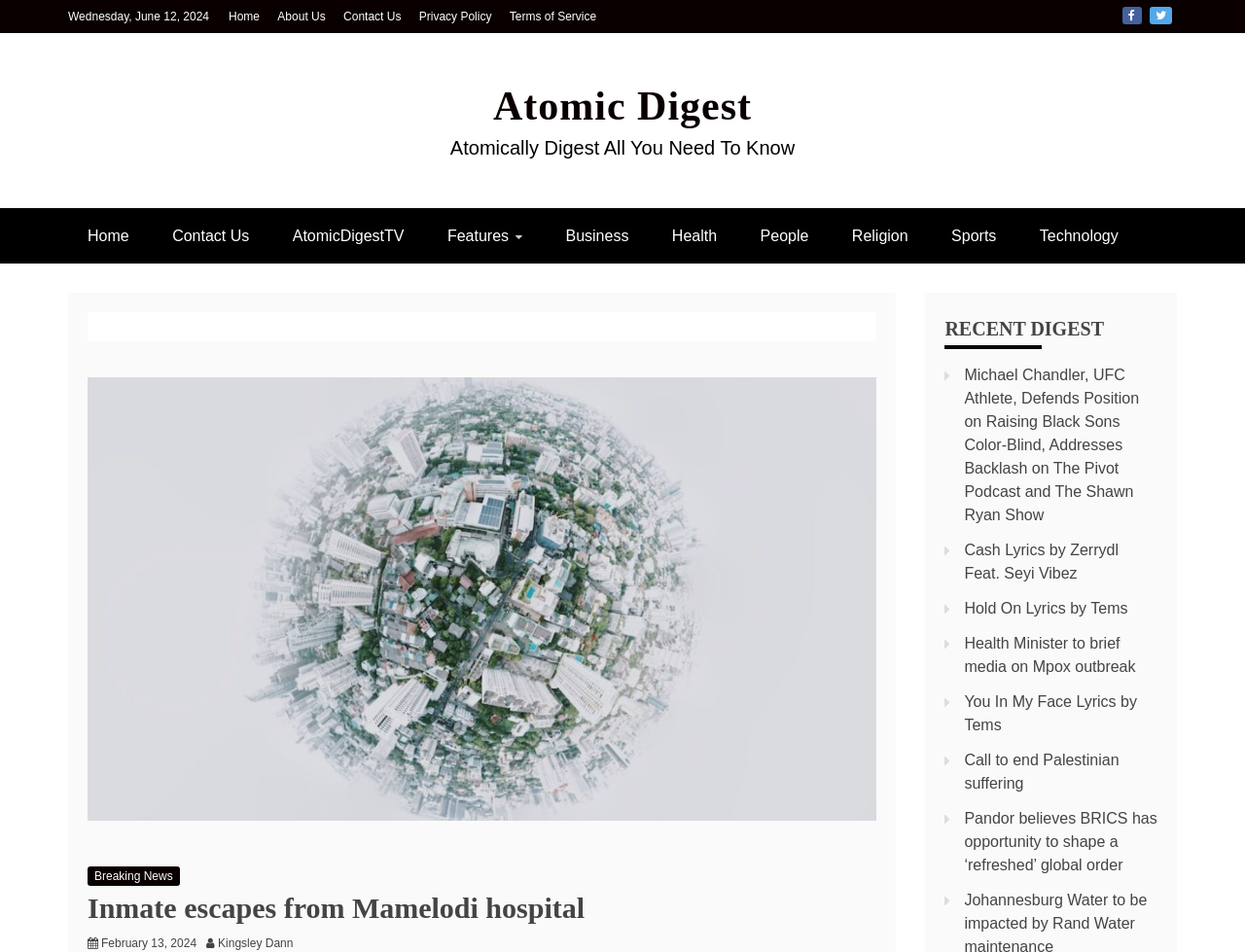What is the date of the article 'Inmate escapes from Mamelodi hospital'?
Look at the image and respond with a one-word or short phrase answer.

February 13, 2024